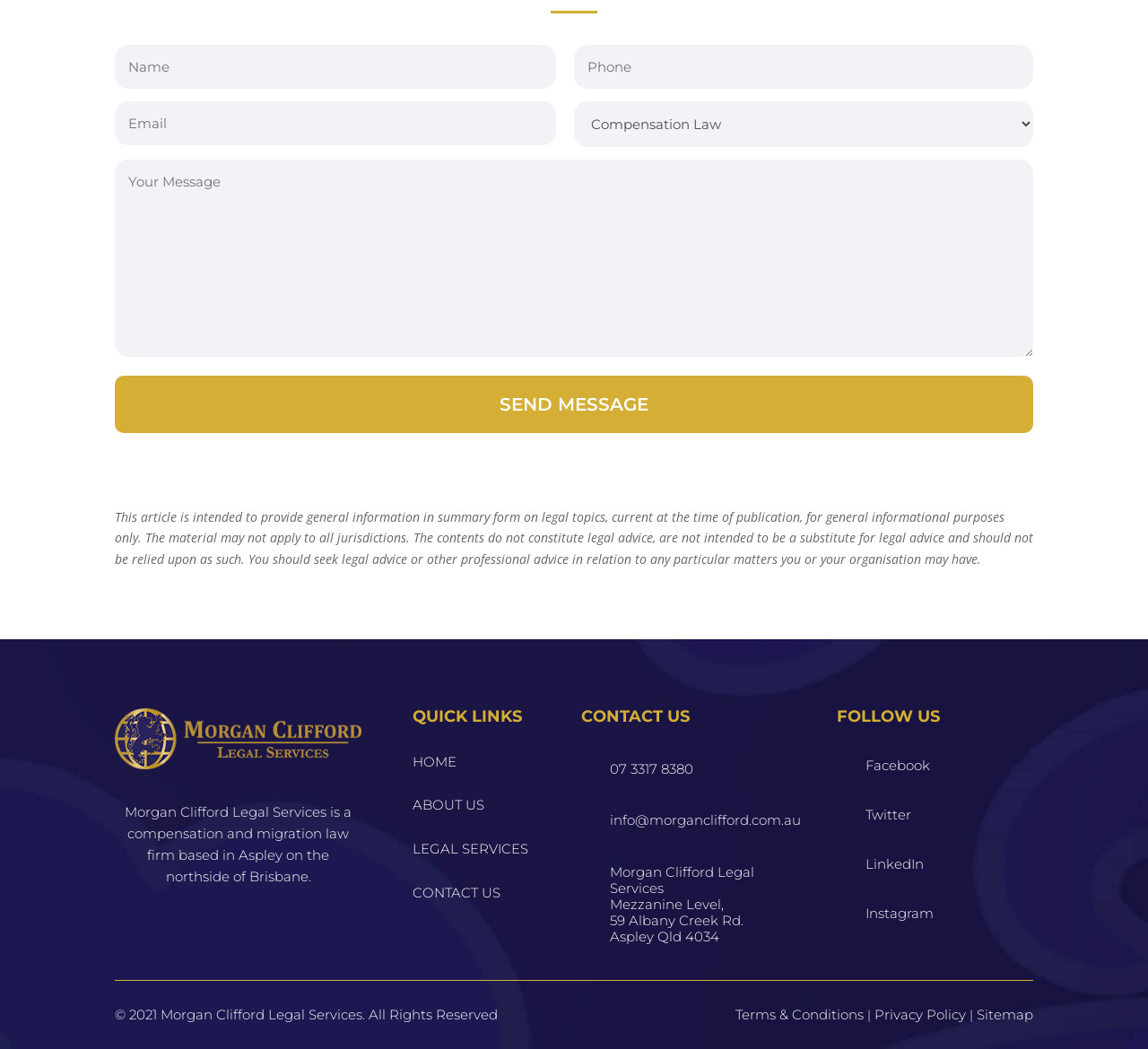Kindly determine the bounding box coordinates for the area that needs to be clicked to execute this instruction: "Go to the HOME page".

[0.359, 0.718, 0.397, 0.734]